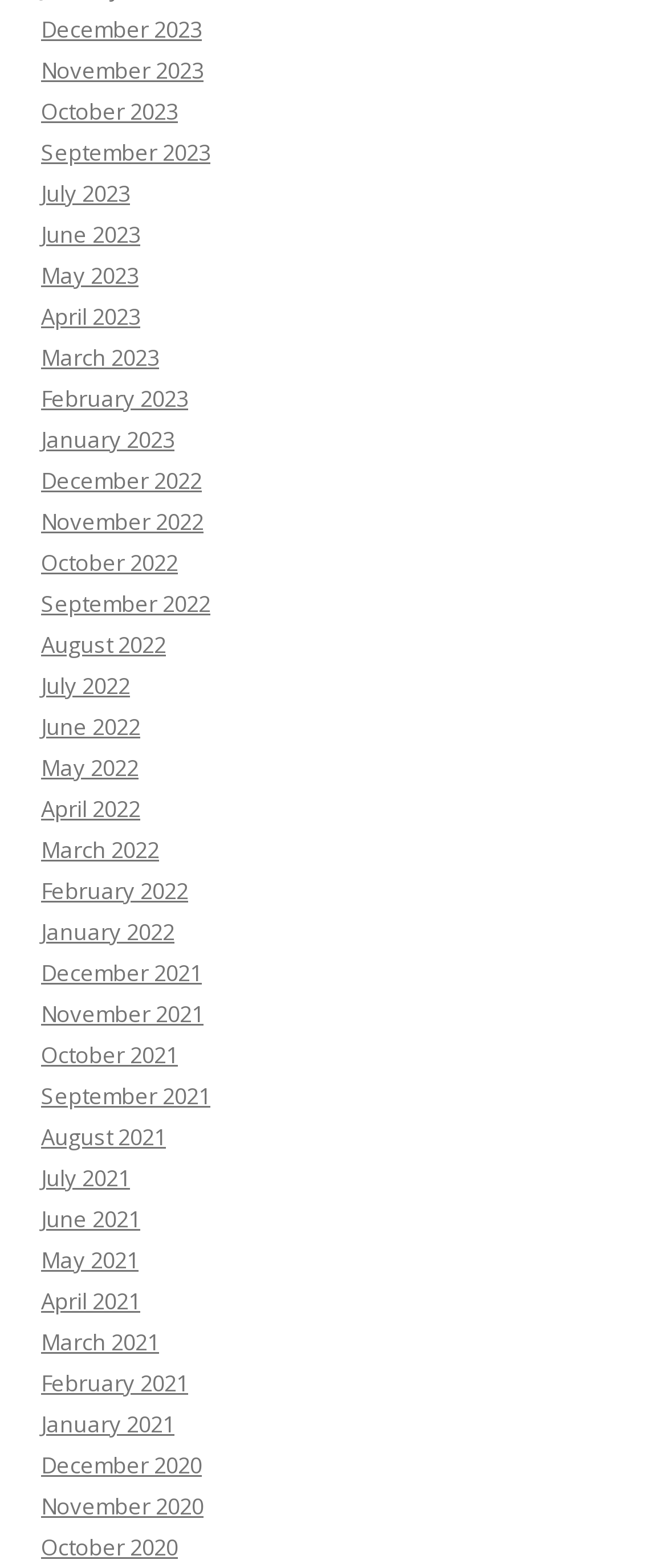Identify the bounding box coordinates of the region that needs to be clicked to carry out this instruction: "View January 2021". Provide these coordinates as four float numbers ranging from 0 to 1, i.e., [left, top, right, bottom].

[0.062, 0.898, 0.262, 0.918]